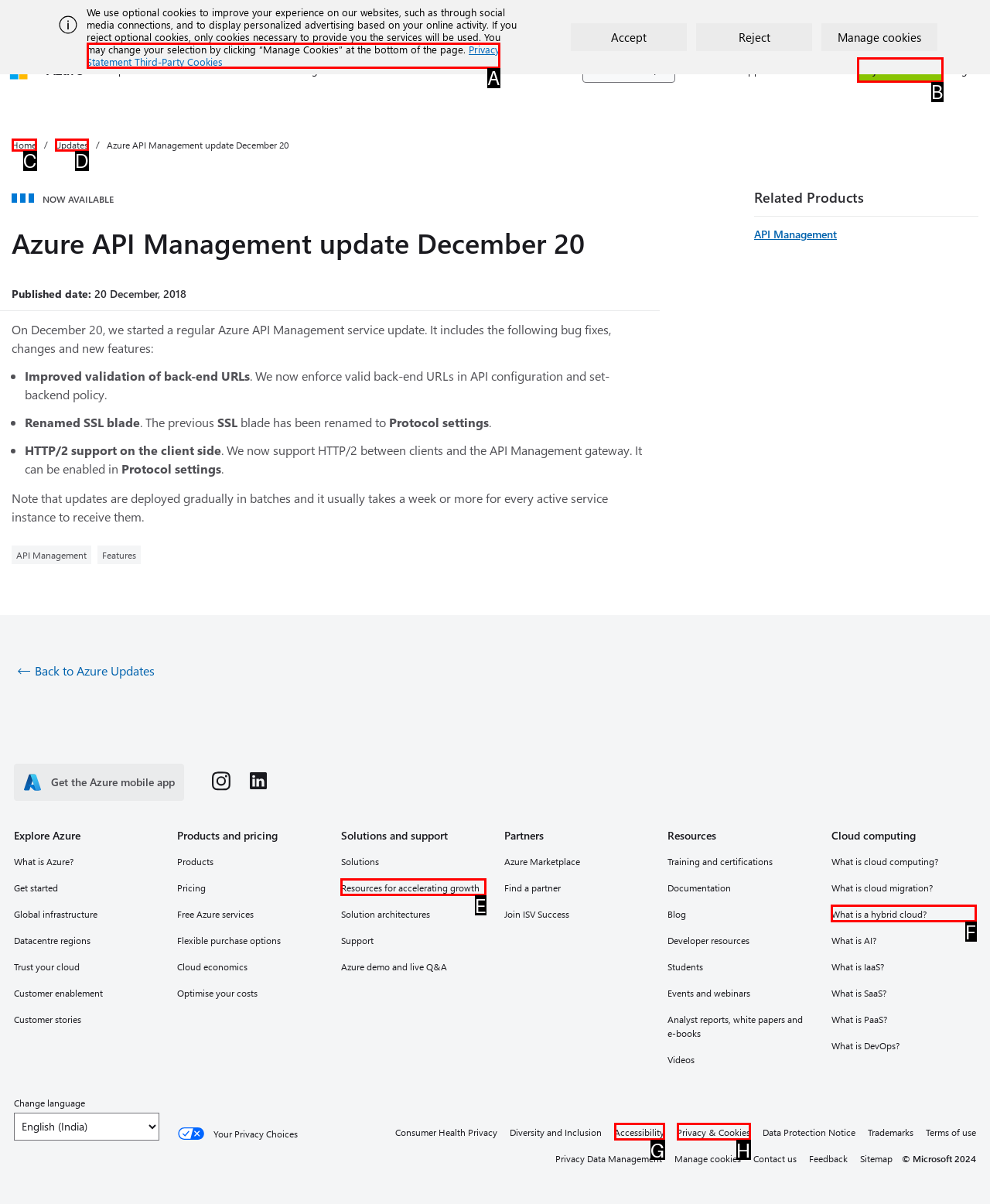Select the option that corresponds to the description: Updates
Respond with the letter of the matching choice from the options provided.

D